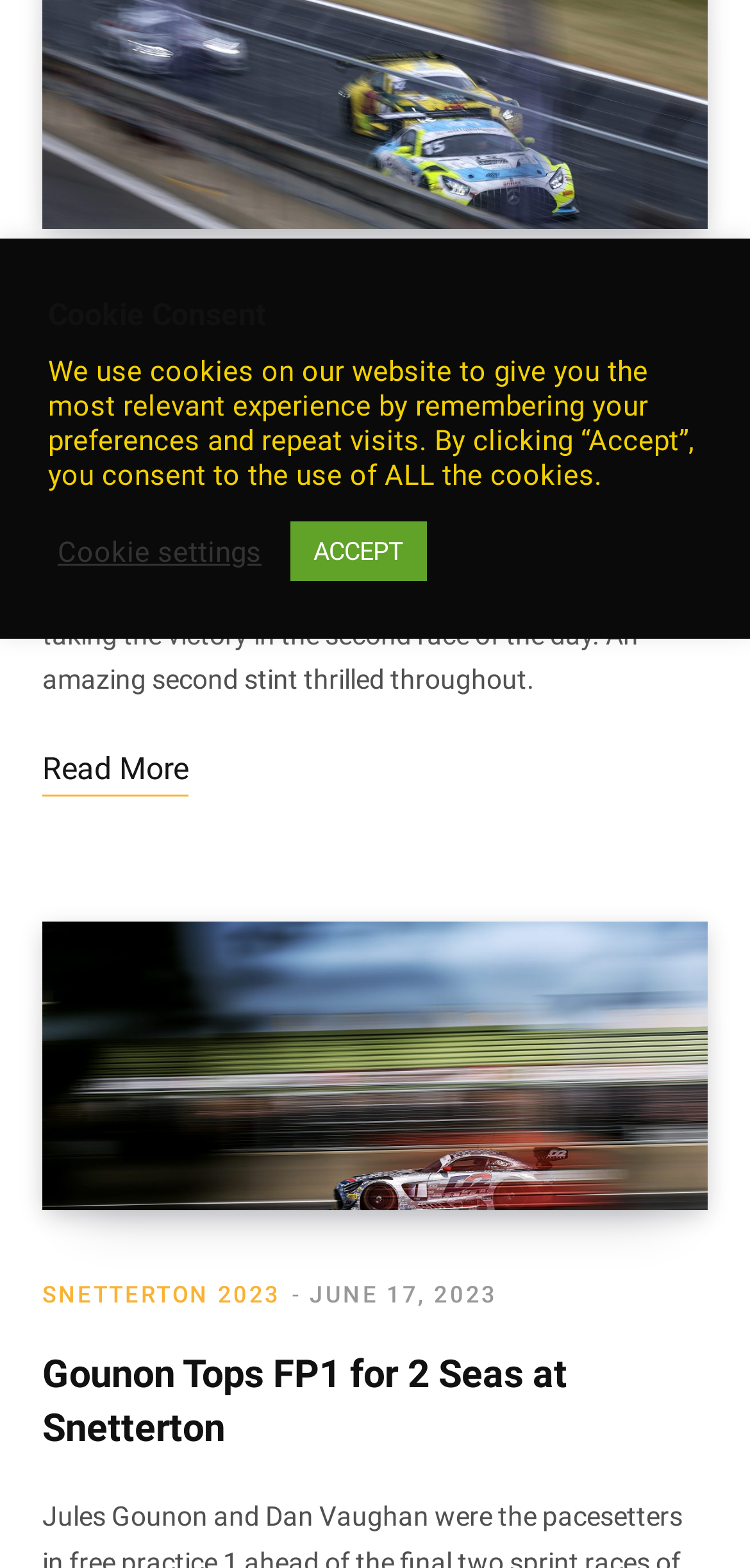Given the webpage screenshot, identify the bounding box of the UI element that matches this description: "ACCEPT".

[0.387, 0.333, 0.569, 0.371]